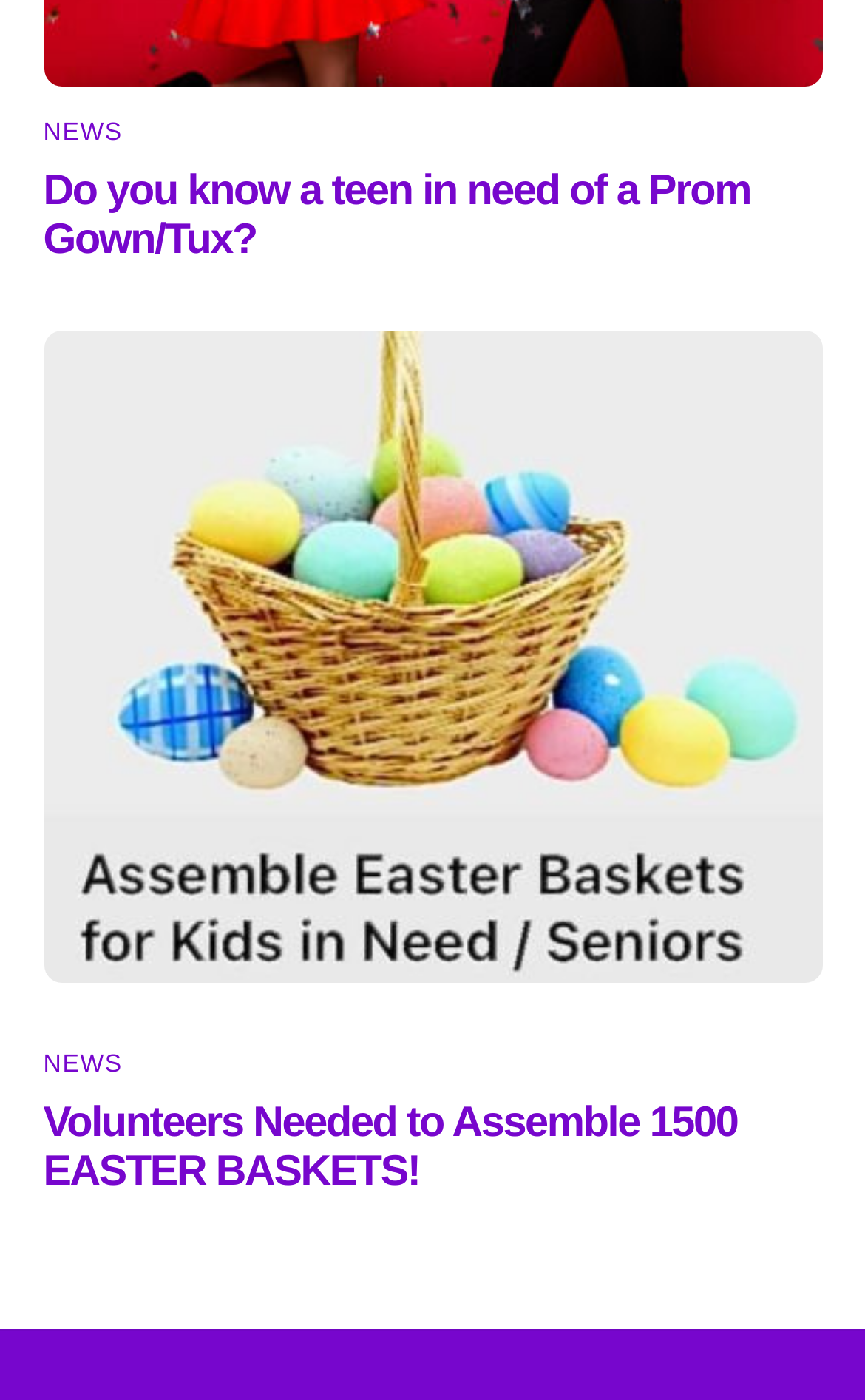Please analyze the image and provide a thorough answer to the question:
How many news links are on the webpage?

There are two links with the text 'NEWS' on the webpage, one located at the top and another at the bottom, indicating that there are two news links on the webpage.